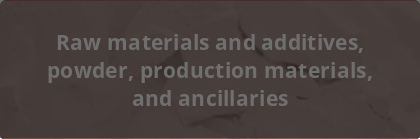Answer with a single word or phrase: 
What type of surface is shown in the background?

Textured surface